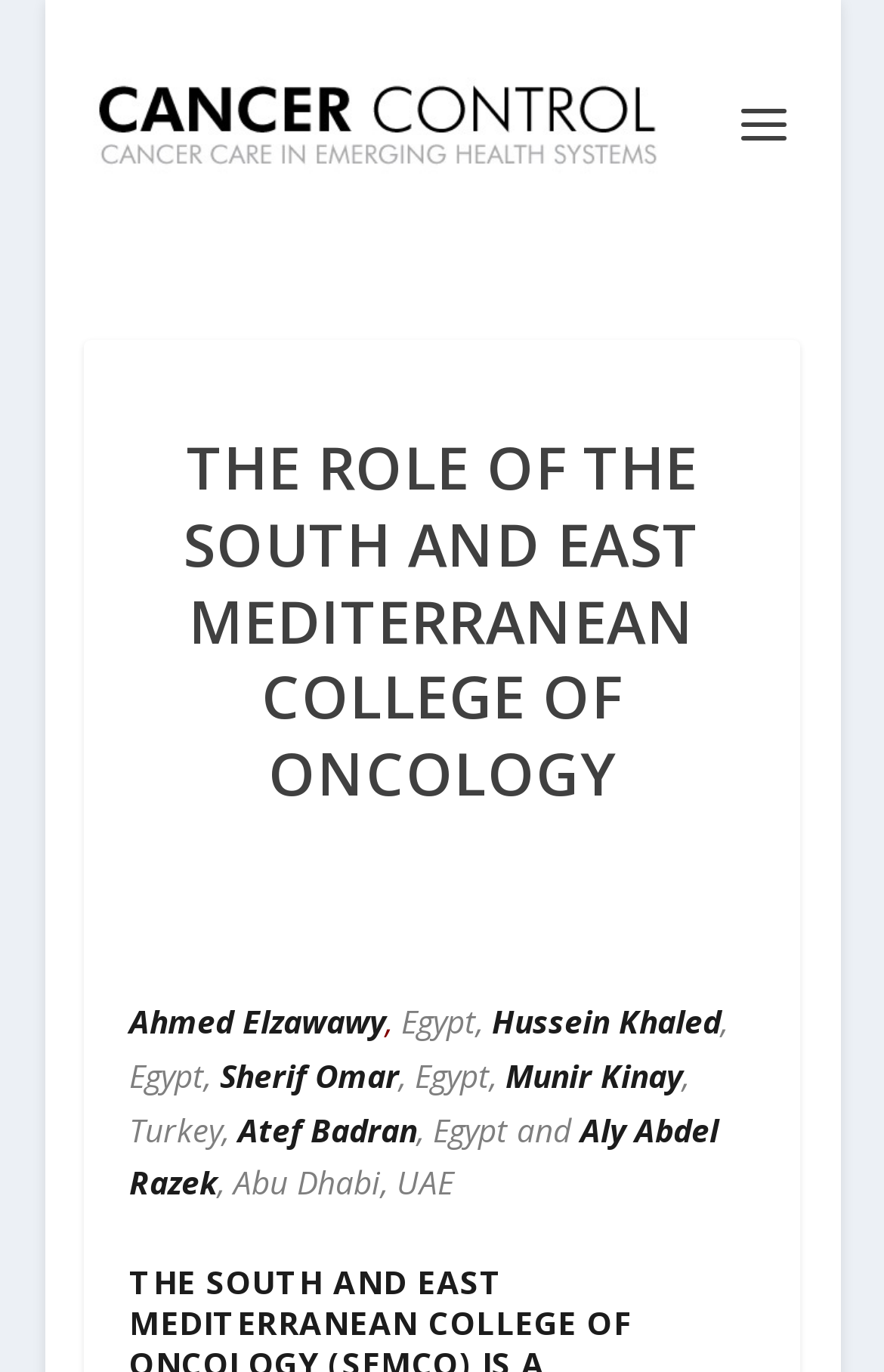Please find the bounding box coordinates in the format (top-left x, top-left y, bottom-right x, bottom-right y) for the given element description. Ensure the coordinates are floating point numbers between 0 and 1. Description: alt="Cancer Control"

[0.095, 0.05, 0.763, 0.132]